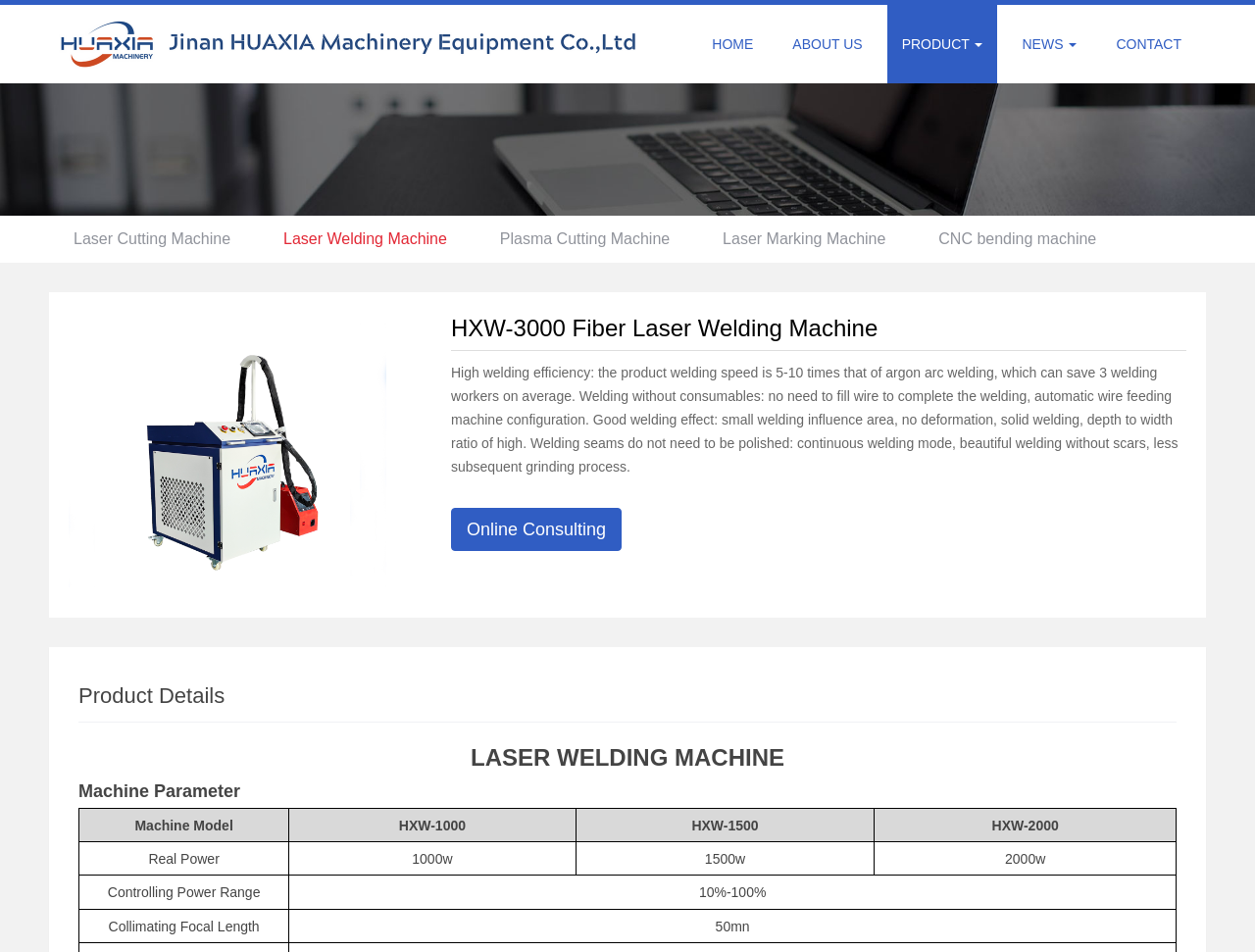Provide a single word or phrase to answer the given question: 
What is the type of machine that can be used for bending?

CNC bending machine